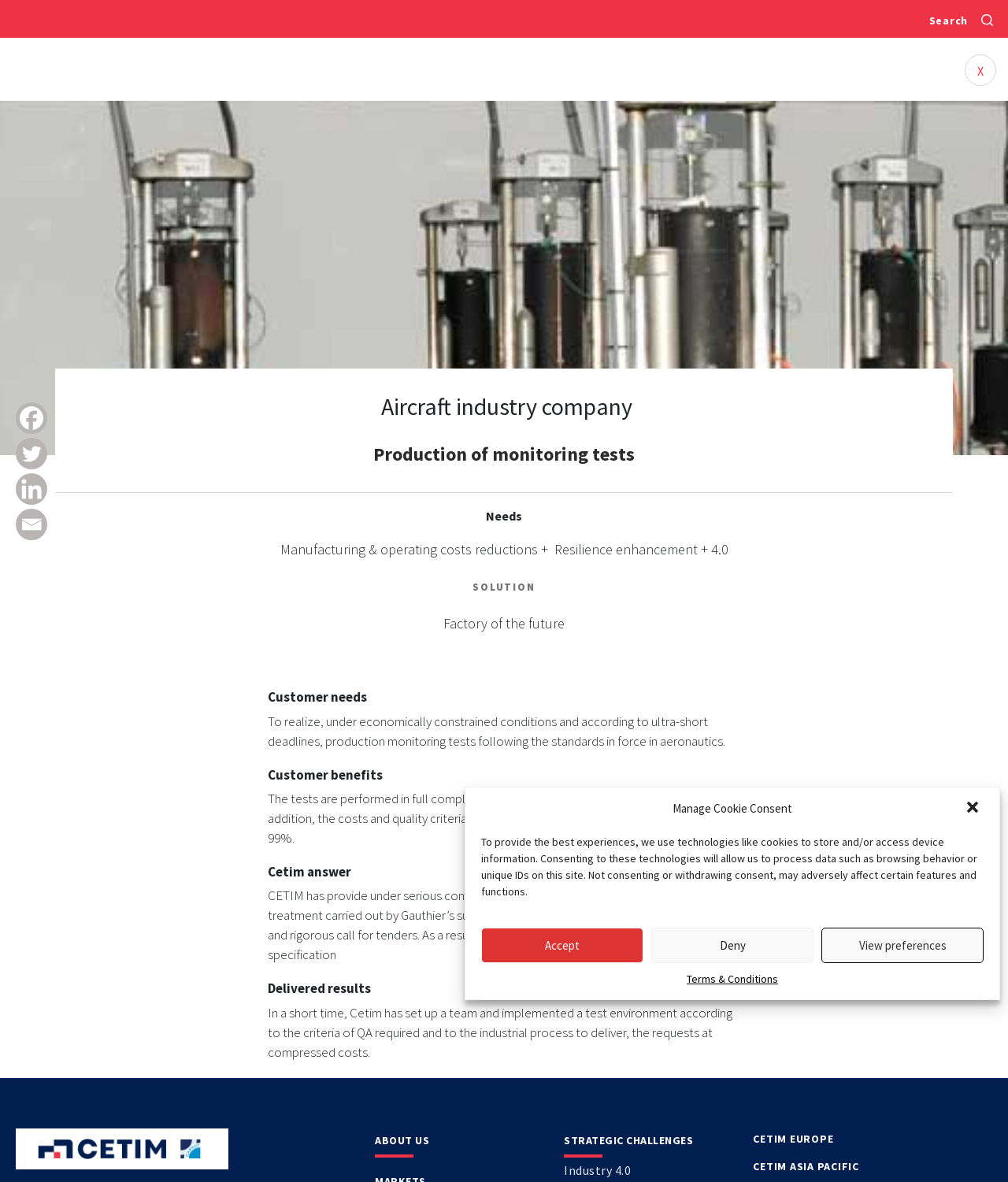Given the description 培养目标 Objectives, predict the bounding box coordinates of the UI element. Ensure the coordinates are in the format (top-left x, top-left y, bottom-right x, bottom-right y) and all values are between 0 and 1.

None